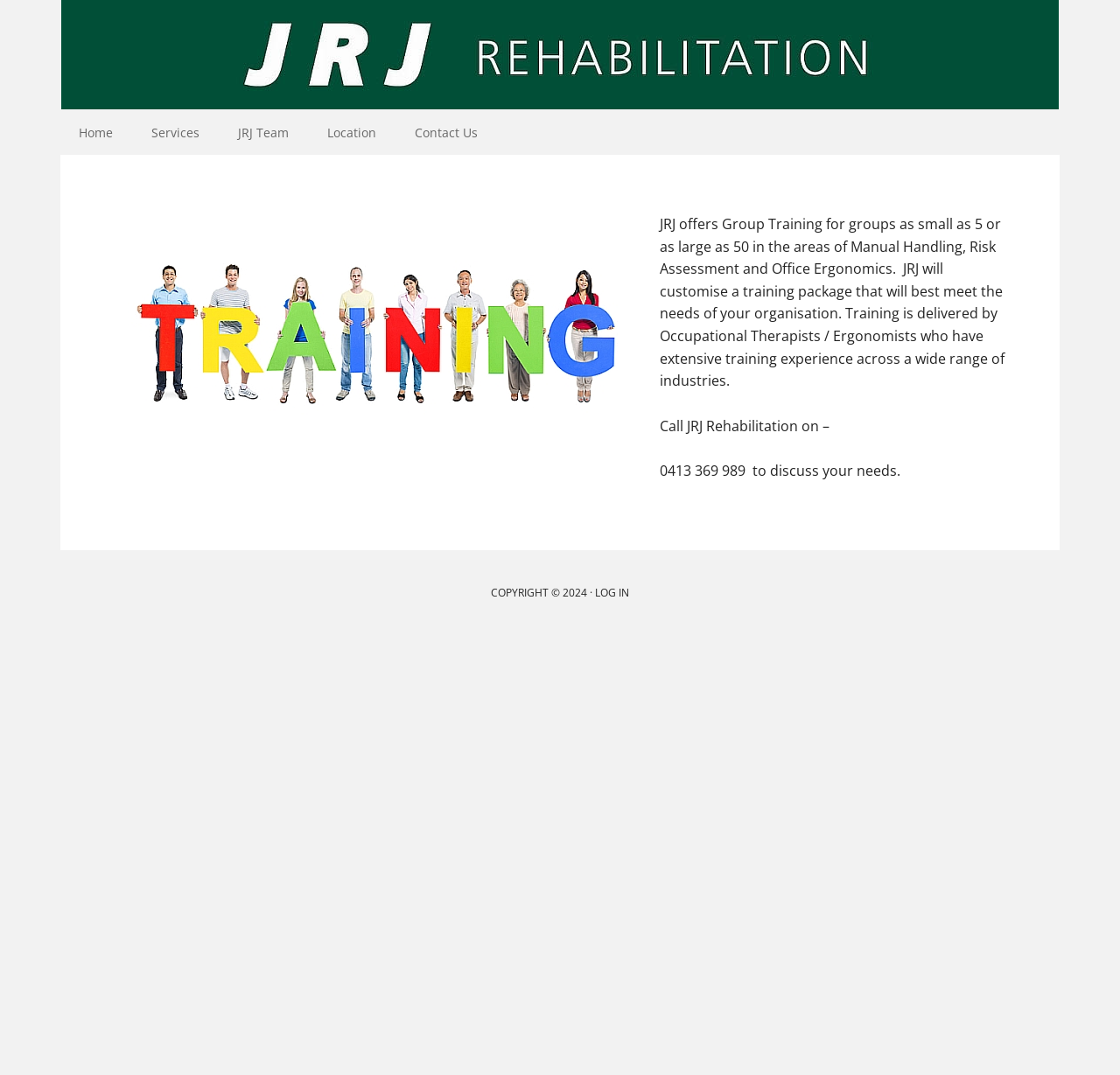Give a one-word or phrase response to the following question: What is the phone number to discuss training needs?

0413 369 989